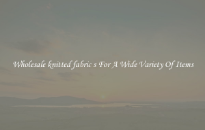Look at the image and write a detailed answer to the question: 
What is the main theme of the image?

The main theme of the image is textile and fabric, as indicated by the text 'Wholesale knitted fabric's For A Wide Variety Of Items', which emphasizes the versatility and appeal of wholesale knitted fabrics for various applications, ranging from fashion to home decor.